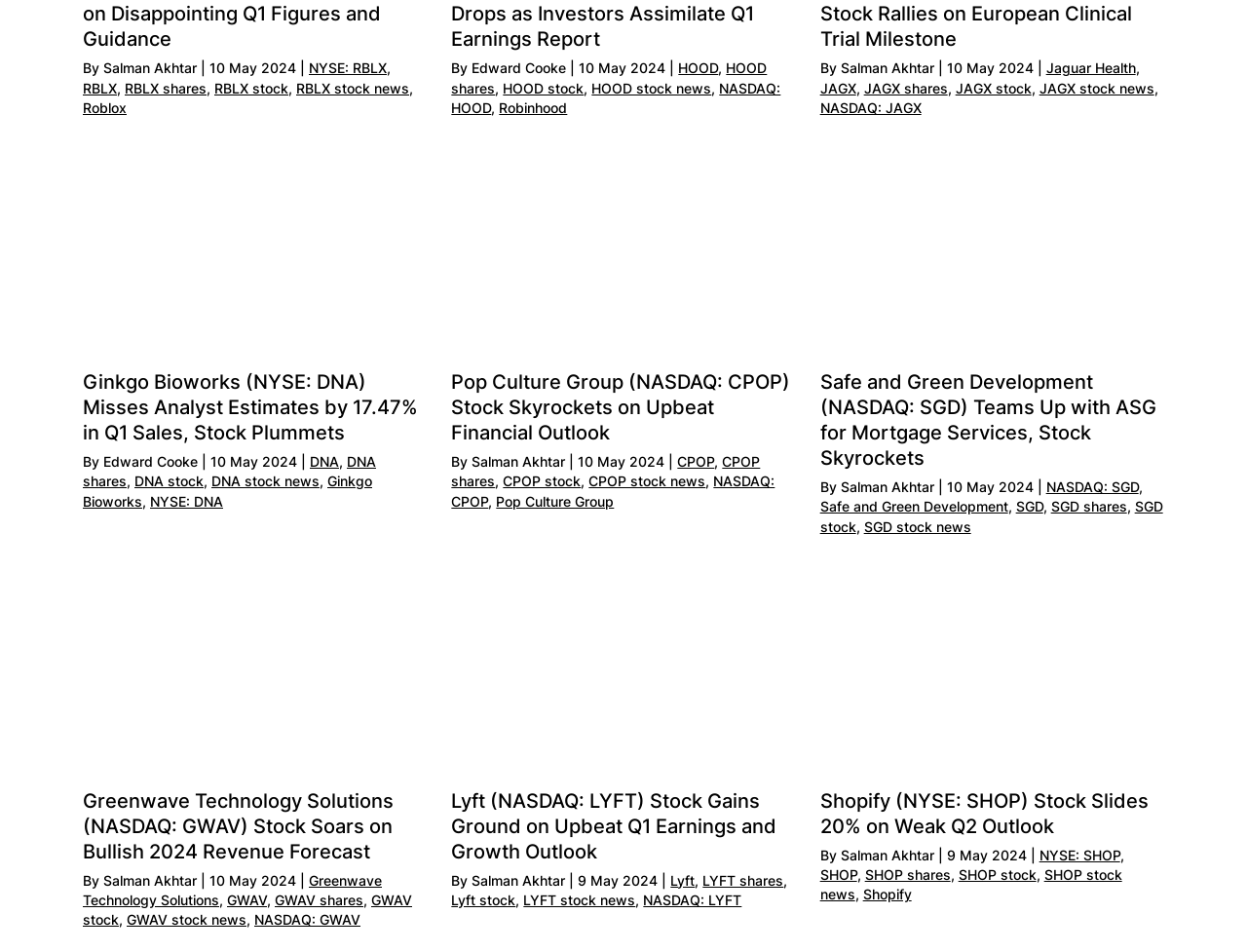Kindly determine the bounding box coordinates for the clickable area to achieve the given instruction: "Read more about Safe and Green Development (NASDAQ: SGD) Teams Up with ASG for Mortgage Services, Stock Skyrockets".

[0.658, 0.257, 0.934, 0.278]